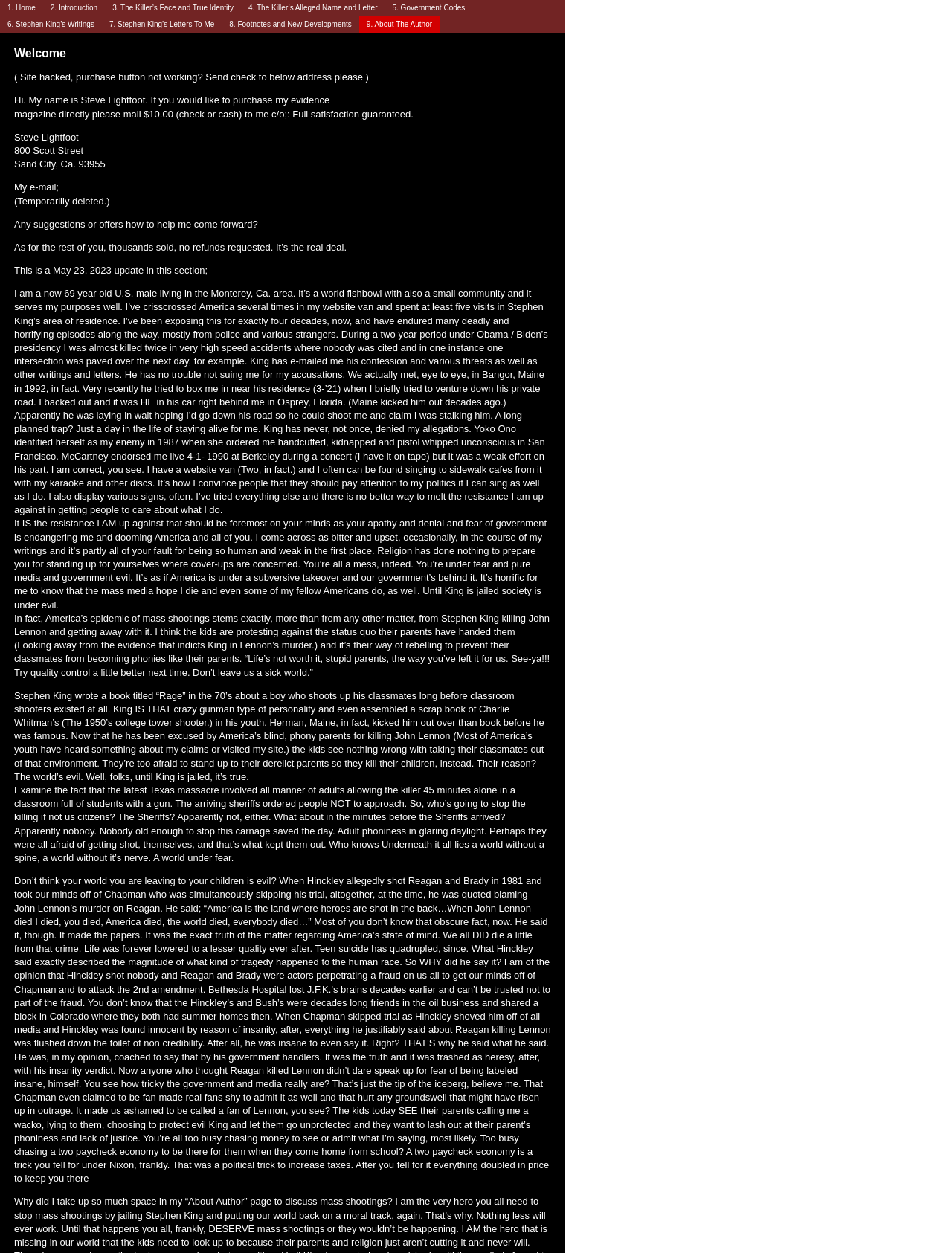Create a detailed summary of the webpage's content and design.

This webpage is dedicated to revealing the truth about John Lennon's murder, with a focus on the alleged involvement of Stephen King. The page is divided into sections, with a navigation menu at the top featuring links to different parts of the website, including the introduction, the killer's face and true identity, government codes, and more.

Below the navigation menu, there is a welcome message and a notice about purchasing evidence directly from the author, Steve Lightfoot. The author's contact information, including a mailing address and email, is provided.

The main content of the webpage is a lengthy, personal account by Steve Lightfoot, who claims to have been exposing the truth about John Lennon's murder for four decades. He shares his experiences, including encounters with Stephen King, and alleges that King has sent him threatening emails and letters. Lightfoot also claims to have been the target of harassment and attempts on his life.

Throughout the text, Lightfoot expresses his frustration and anger towards the government, media, and society for not taking his allegations seriously and for protecting Stephen King. He believes that King's actions have led to a culture of violence and fear, citing the epidemic of mass shootings in America.

The text is dense and passionate, with Lightfoot's emotions and convictions pouring out onto the page. He is critical of the apathy and denial of the general public, which he believes is endangering him and dooming America. He urges readers to take action and demand justice, warning that until Stephen King is held accountable, society will remain under evil.

Overall, the webpage is a personal and emotional plea for justice and accountability, with Steve Lightfoot presenting his case against Stephen King and the government.